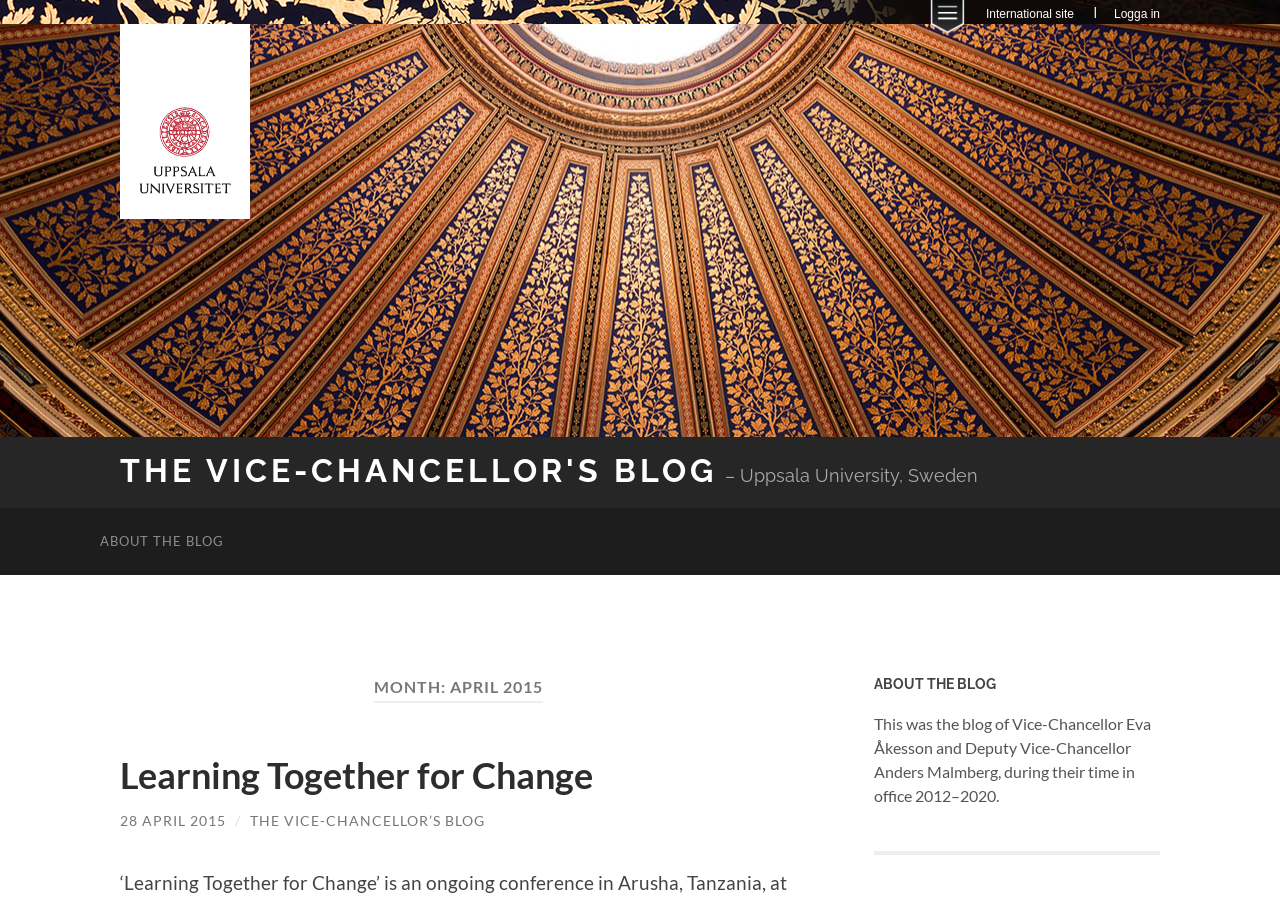What is the title of the blog?
Using the image, provide a detailed and thorough answer to the question.

I found the answer by looking at the link element with the text 'THE VICE-CHANCELLOR'S BLOG', which is a prominent element on the page and appears to be the title of the blog.